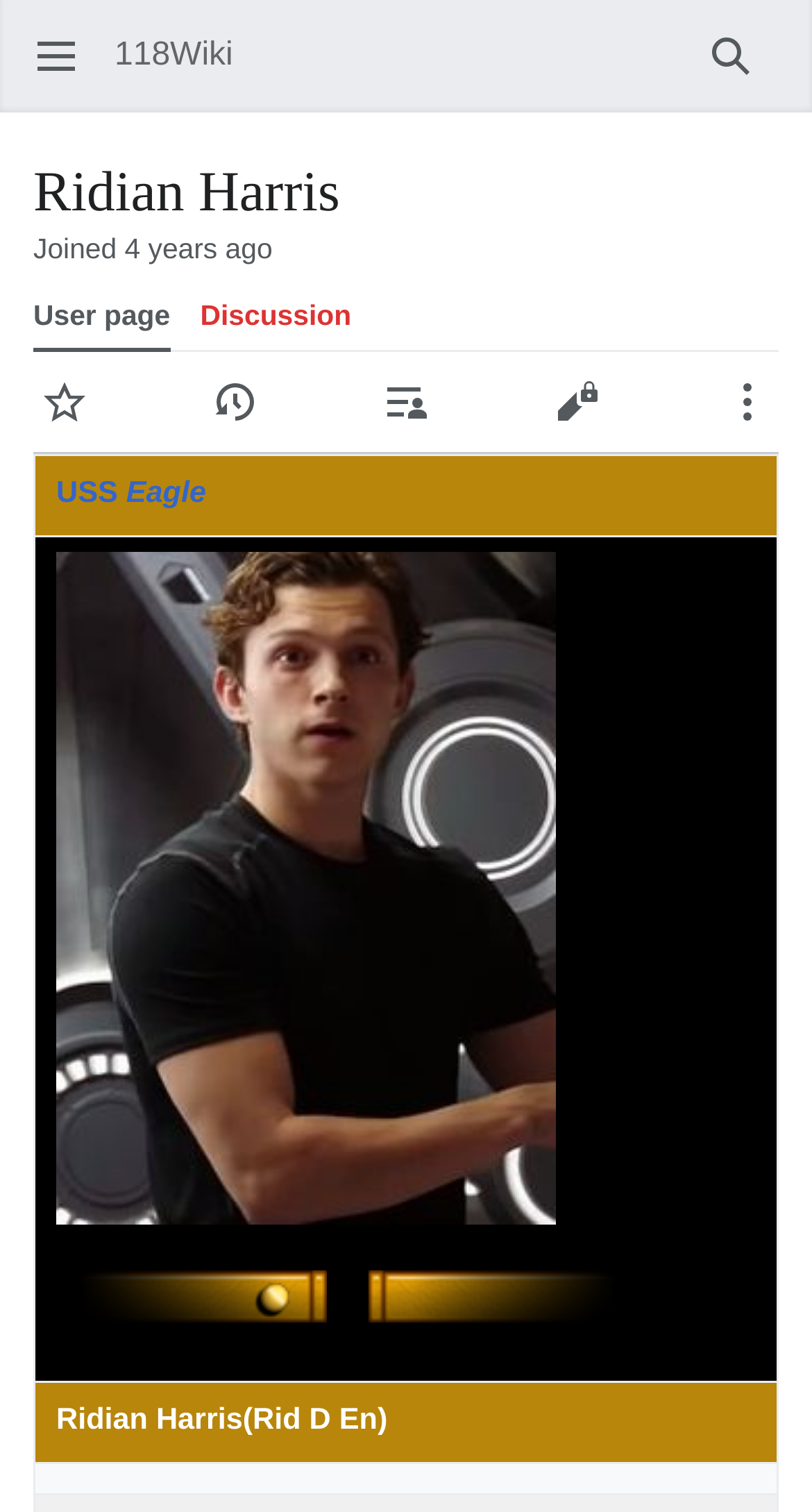Identify the bounding box coordinates of the area you need to click to perform the following instruction: "Open main menu".

[0.041, 0.006, 0.074, 0.023]